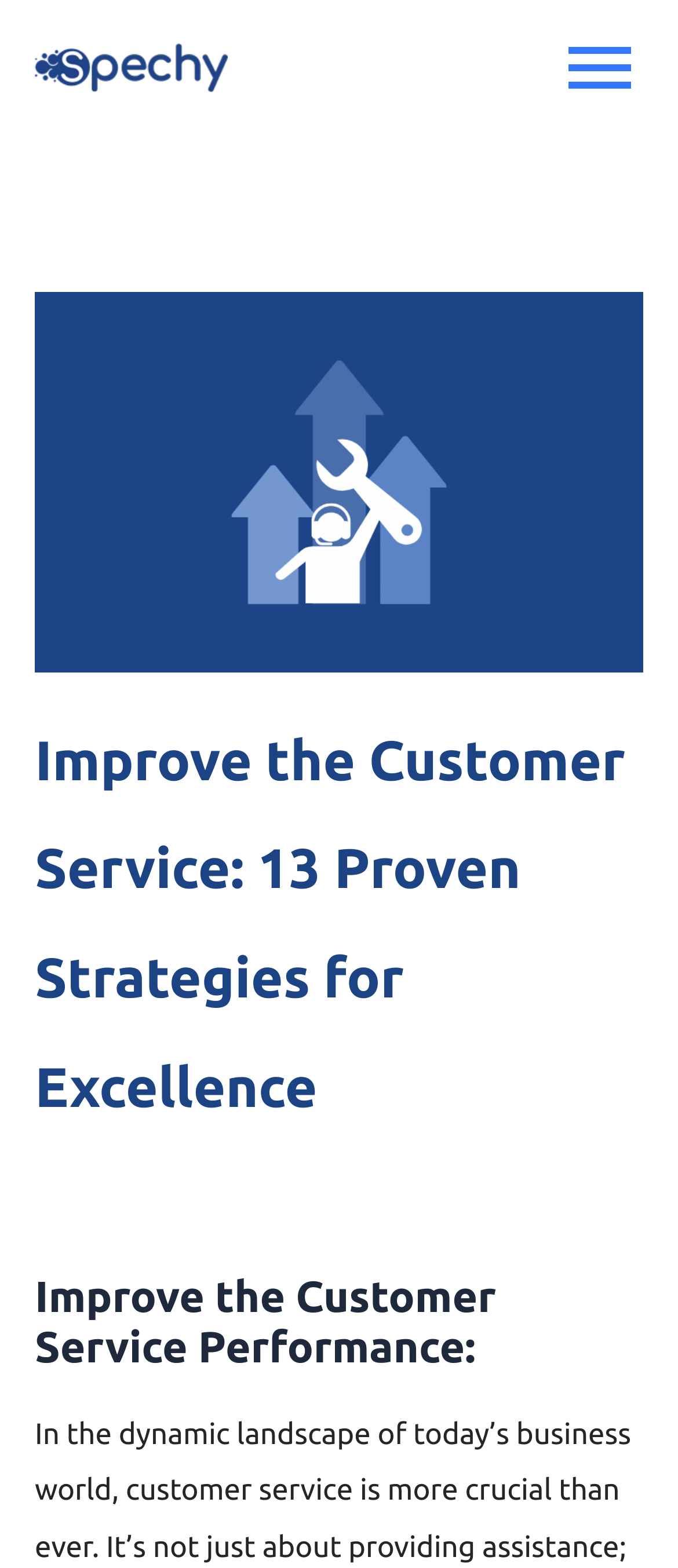Extract the main title from the webpage.

Improve the Customer Service: 13 Proven Strategies for Excellence